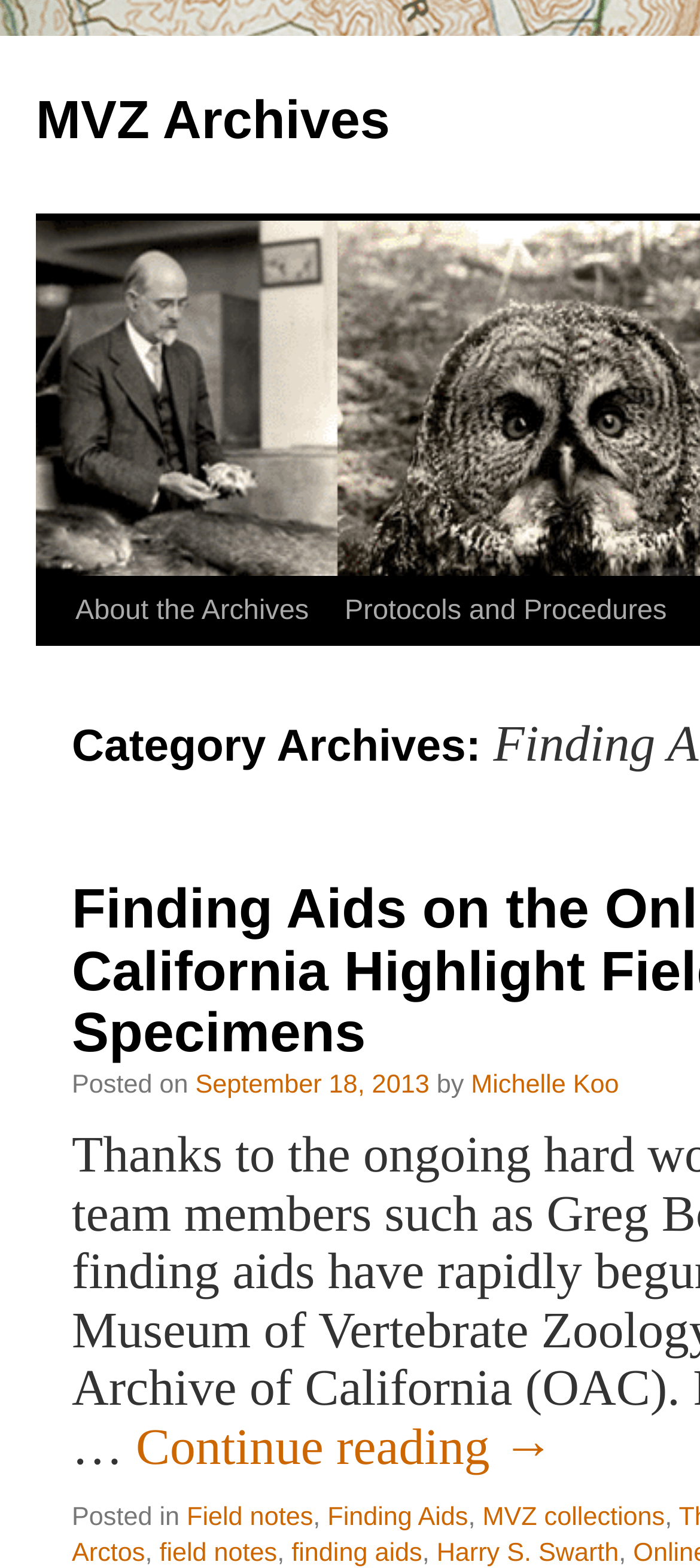What is the name of the archives?
Using the image as a reference, give an elaborate response to the question.

I found the answer by looking at the top-left corner of the webpage, where there is a link with the text 'MVZ Archives'. This suggests that the webpage is related to the MVZ Archives, and thus the name of the archives is MVZ Archives.